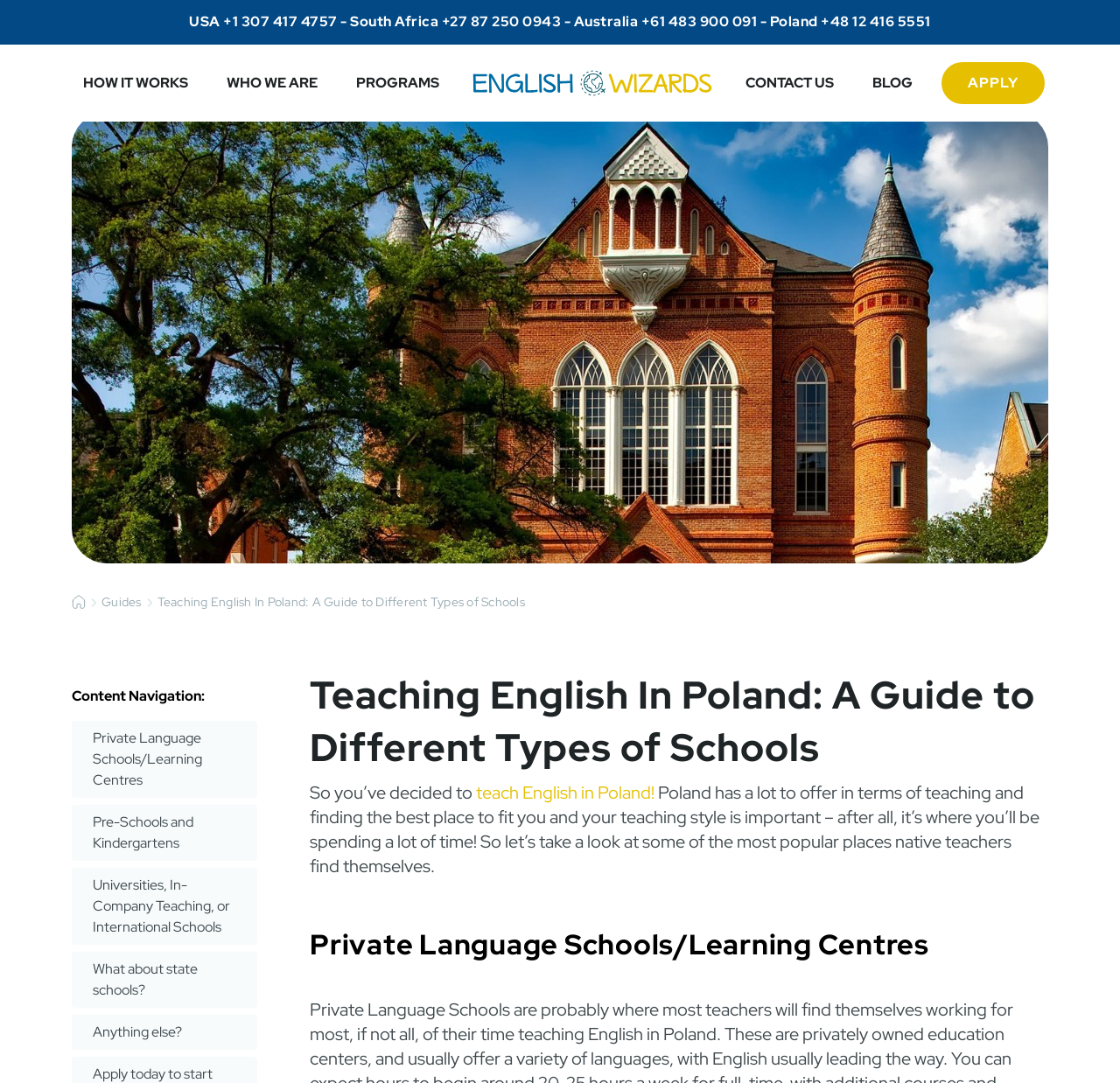Locate the coordinates of the bounding box for the clickable region that fulfills this instruction: "Explore the 'TAGS' section".

None